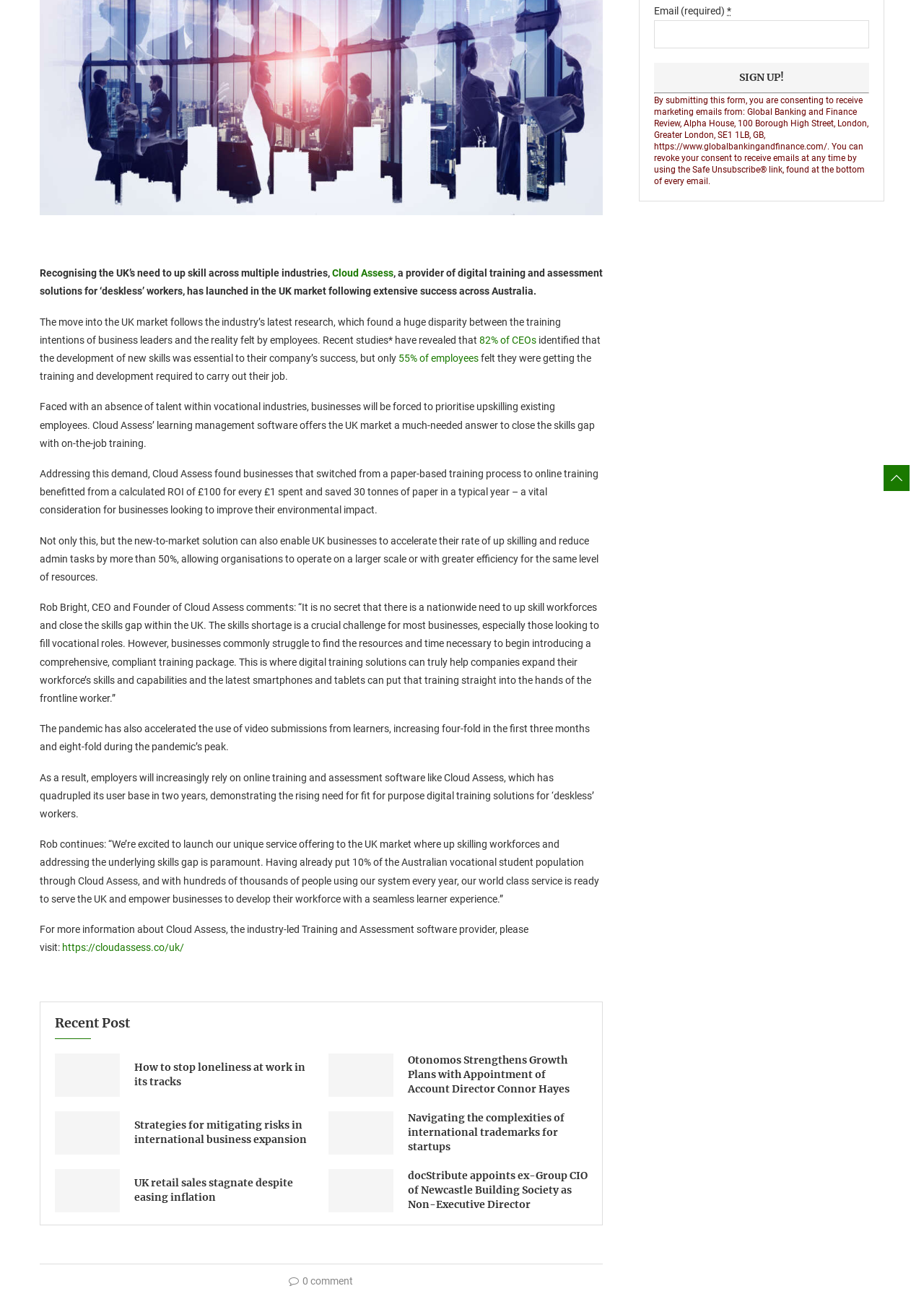Locate the bounding box of the UI element described in the following text: "https://cloudassess.co/uk/".

[0.067, 0.718, 0.199, 0.727]